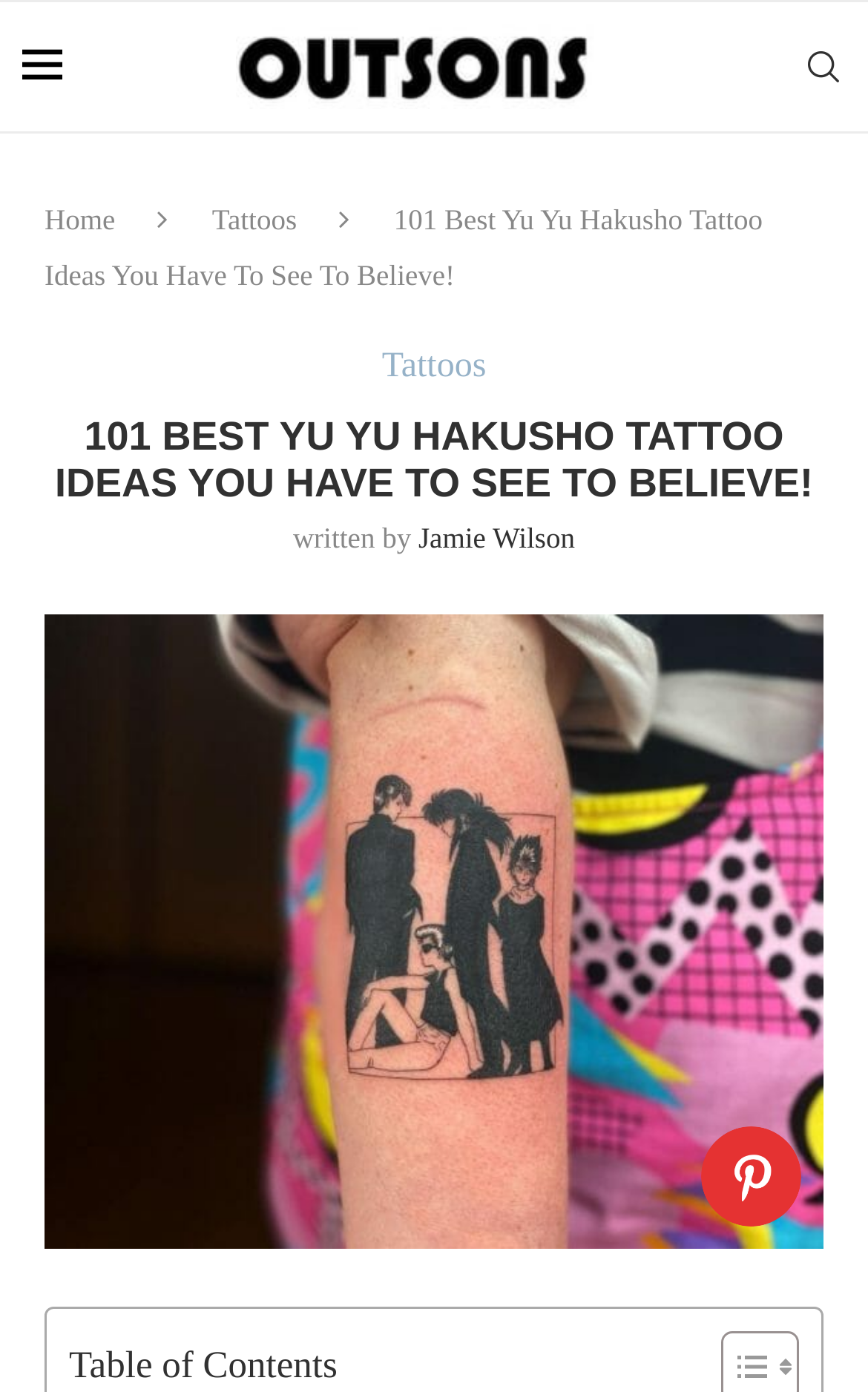Please provide the bounding box coordinates in the format (top-left x, top-left y, bottom-right x, bottom-right y). Remember, all values are floating point numbers between 0 and 1. What is the bounding box coordinate of the region described as: Jamie Wilson

[0.482, 0.374, 0.662, 0.397]